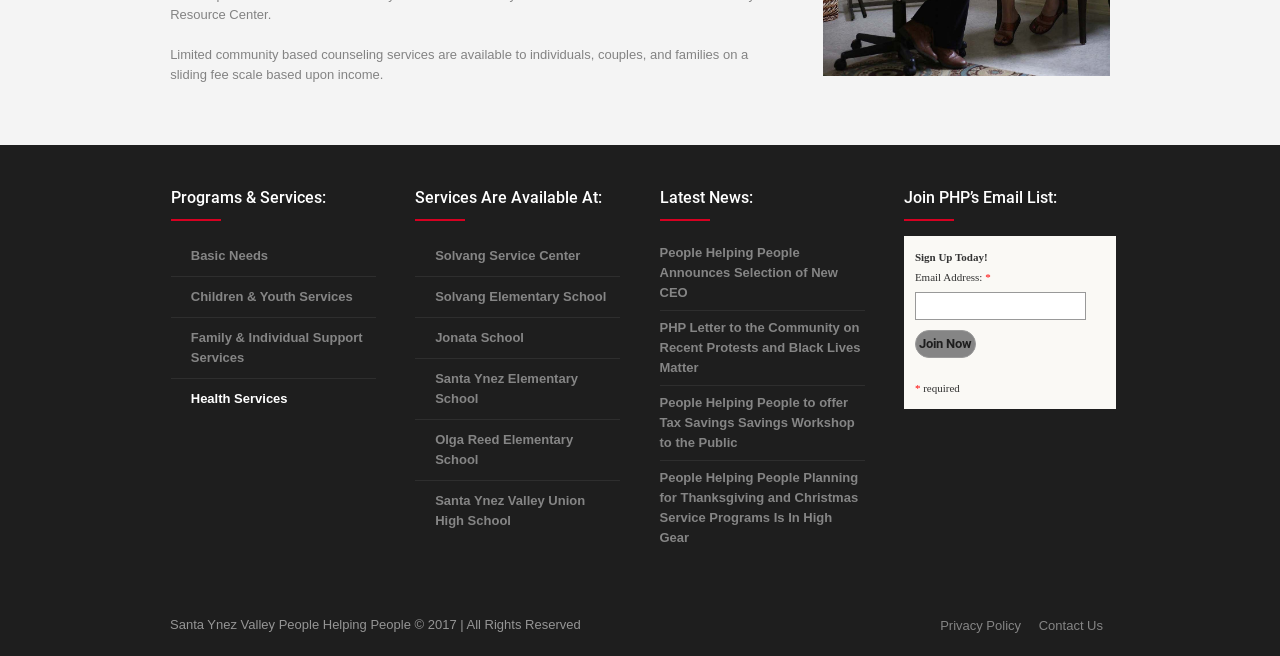Please find the bounding box coordinates in the format (top-left x, top-left y, bottom-right x, bottom-right y) for the given element description. Ensure the coordinates are floating point numbers between 0 and 1. Description: Family & Individual Support Services

[0.133, 0.485, 0.294, 0.577]